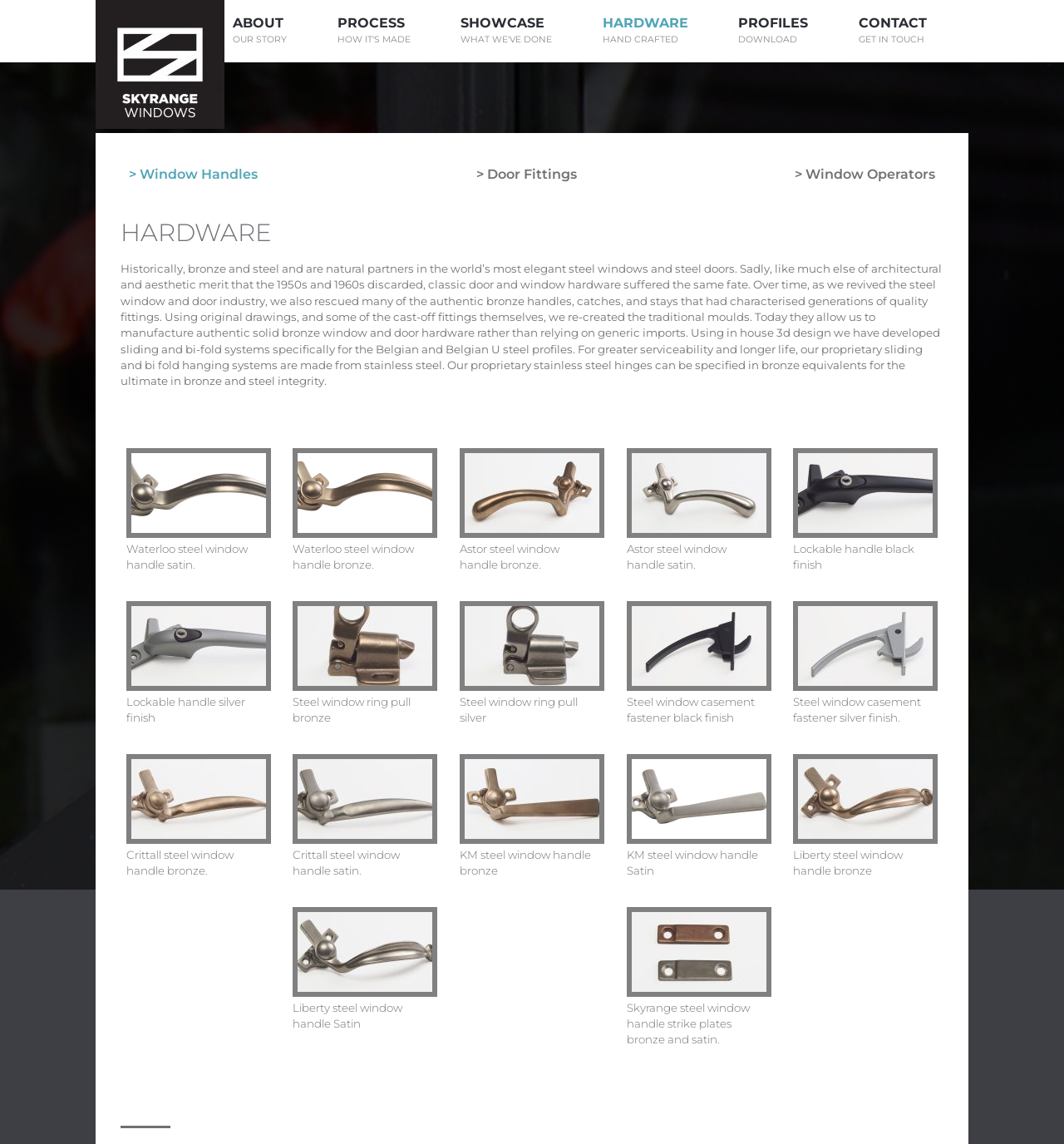Identify the bounding box coordinates necessary to click and complete the given instruction: "Click on PROCESS HOW IT'S MADE".

[0.317, 0.013, 0.425, 0.041]